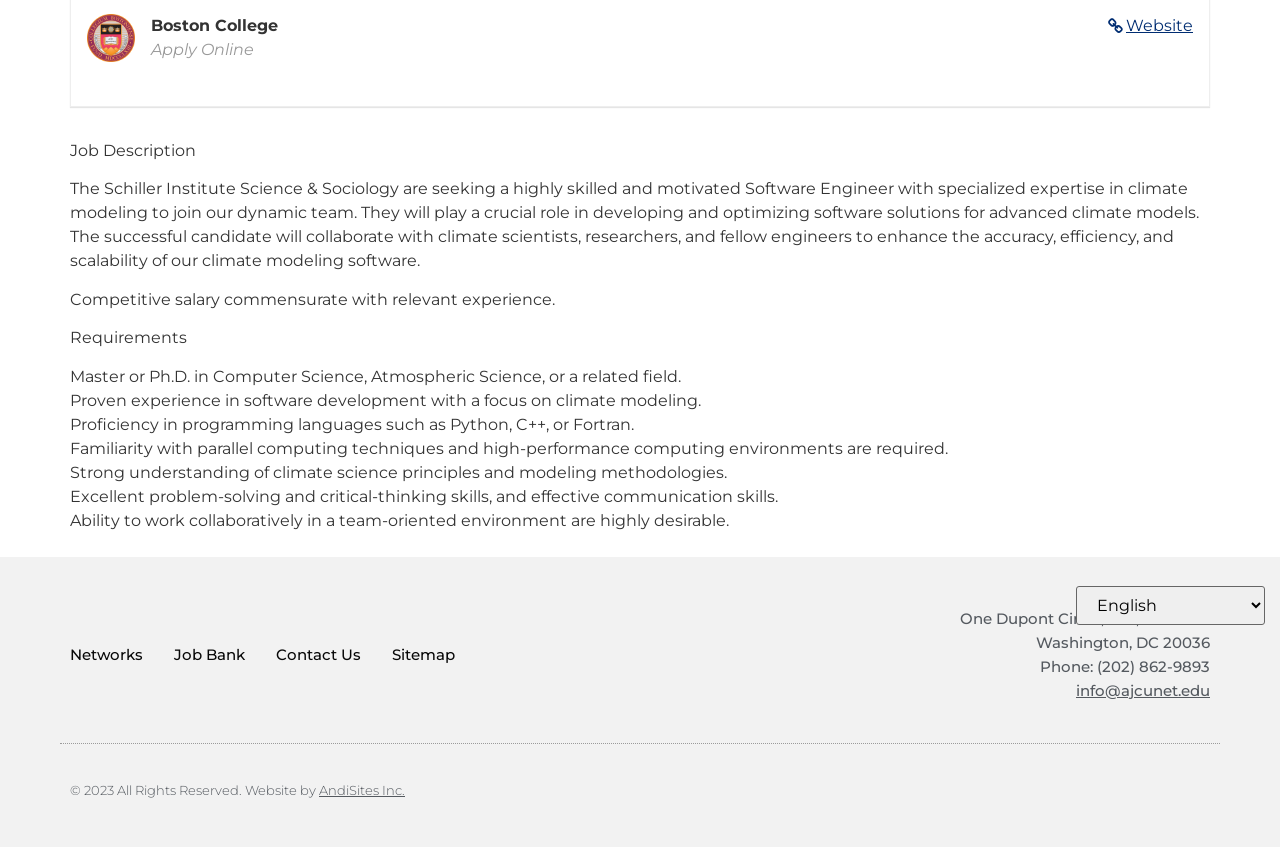Please provide the bounding box coordinates for the UI element as described: "Job Bank". The coordinates must be four floats between 0 and 1, represented as [left, top, right, bottom].

[0.136, 0.746, 0.191, 0.8]